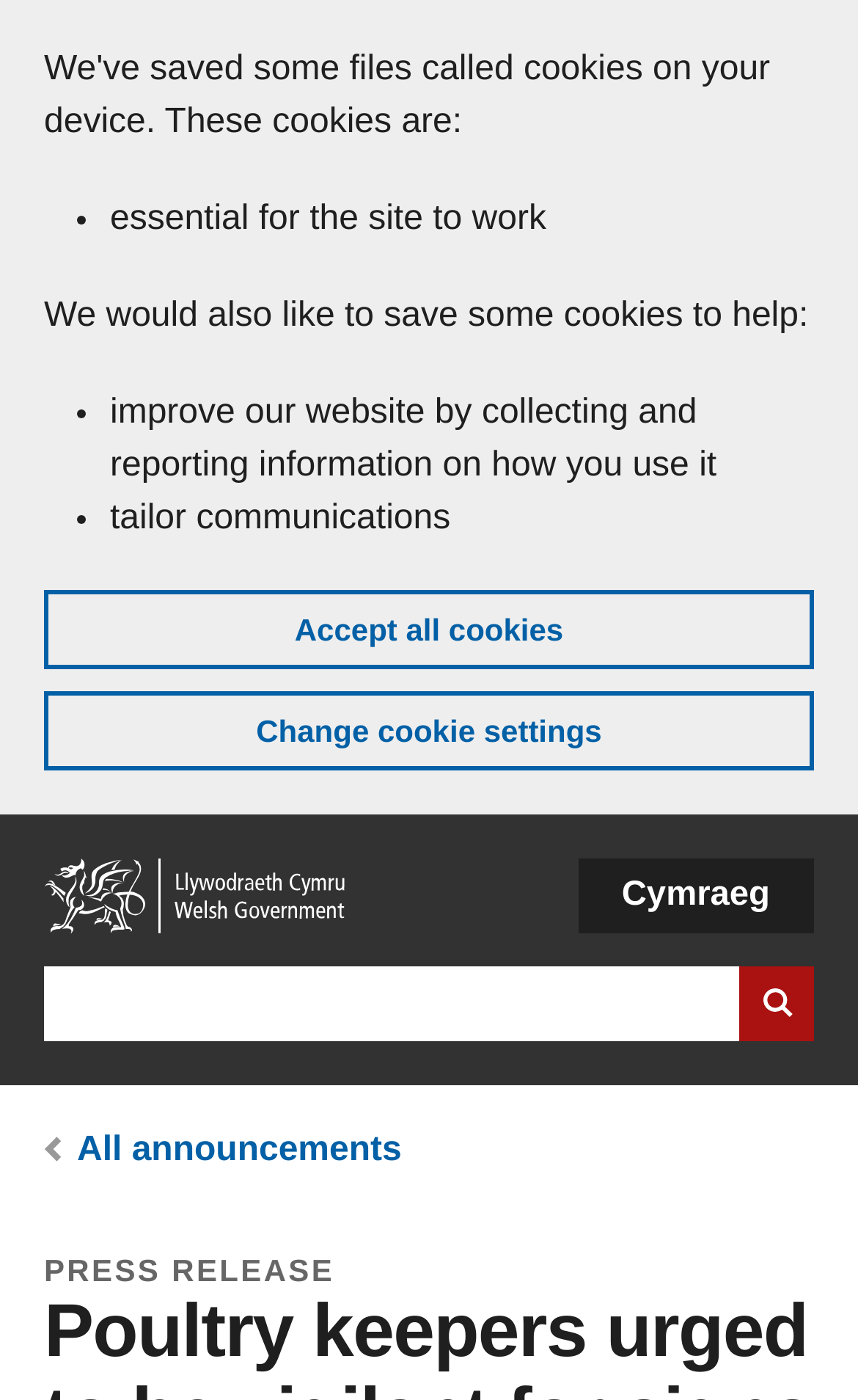Find the headline of the webpage and generate its text content.

Poultry keepers urged to be vigilant for signs of Avian Influenza